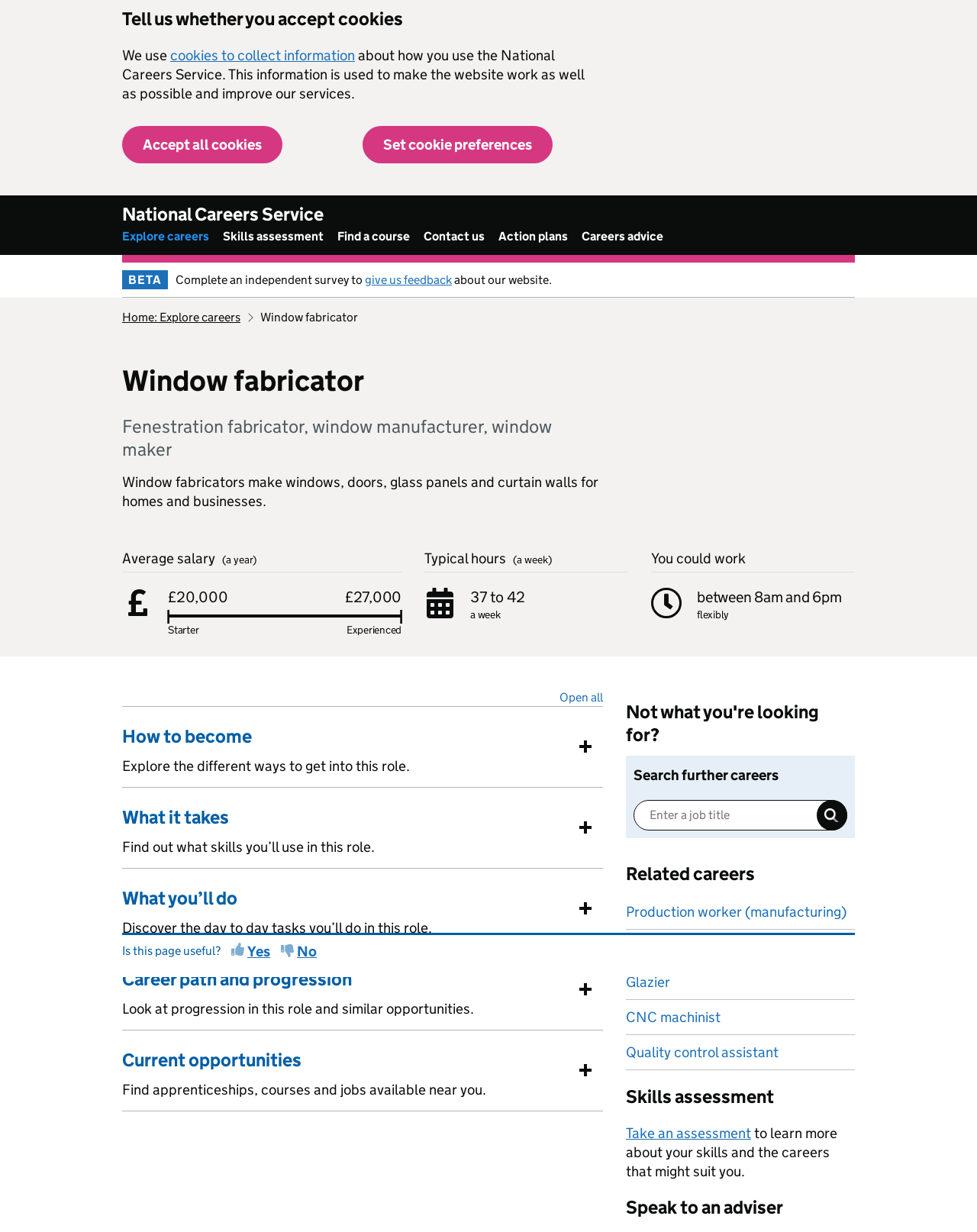Find the bounding box coordinates of the area to click in order to follow the instruction: "Take a skills assessment".

[0.641, 0.912, 0.769, 0.927]